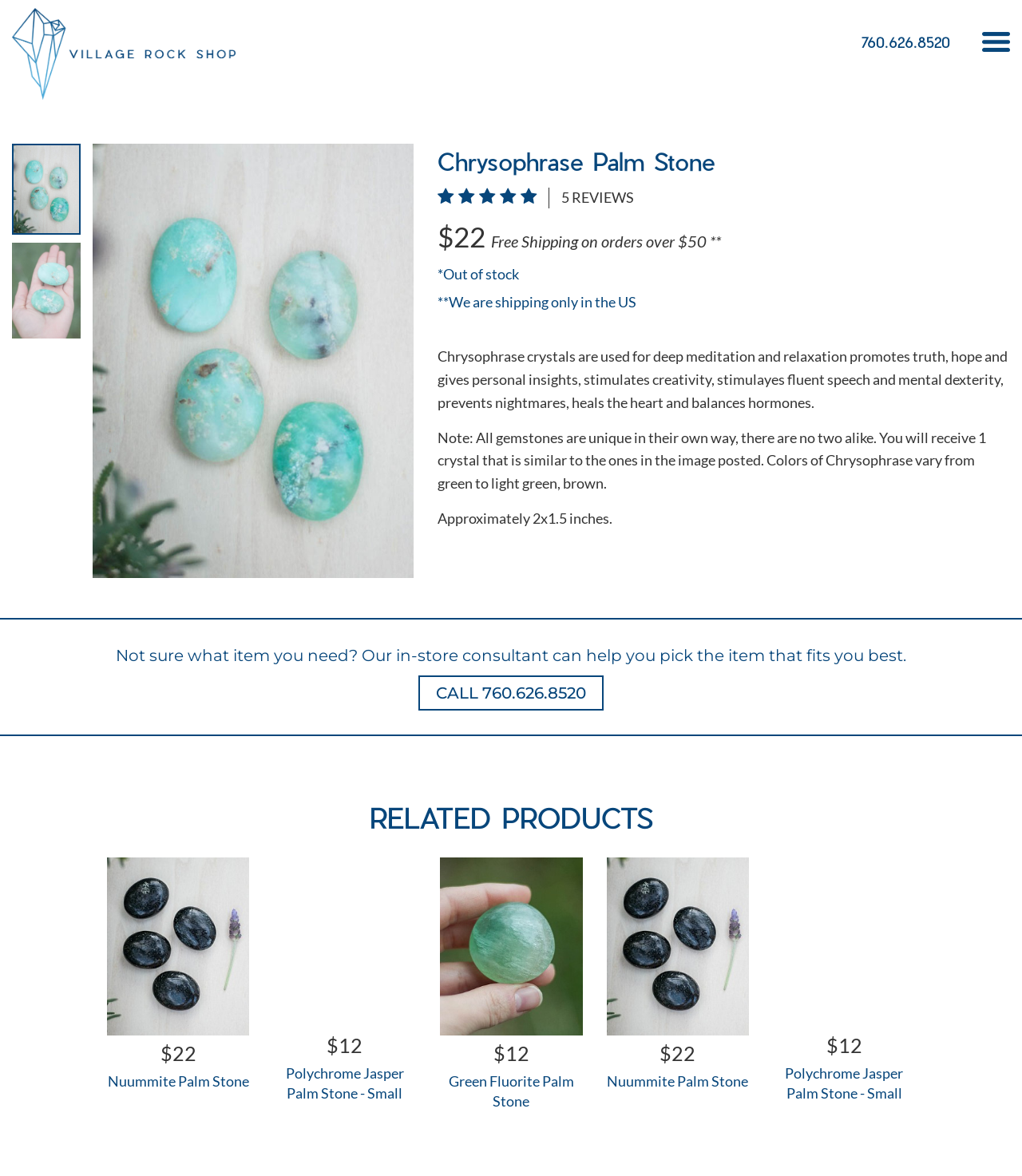Please determine the primary heading and provide its text.

Chrysophrase Palm Stone